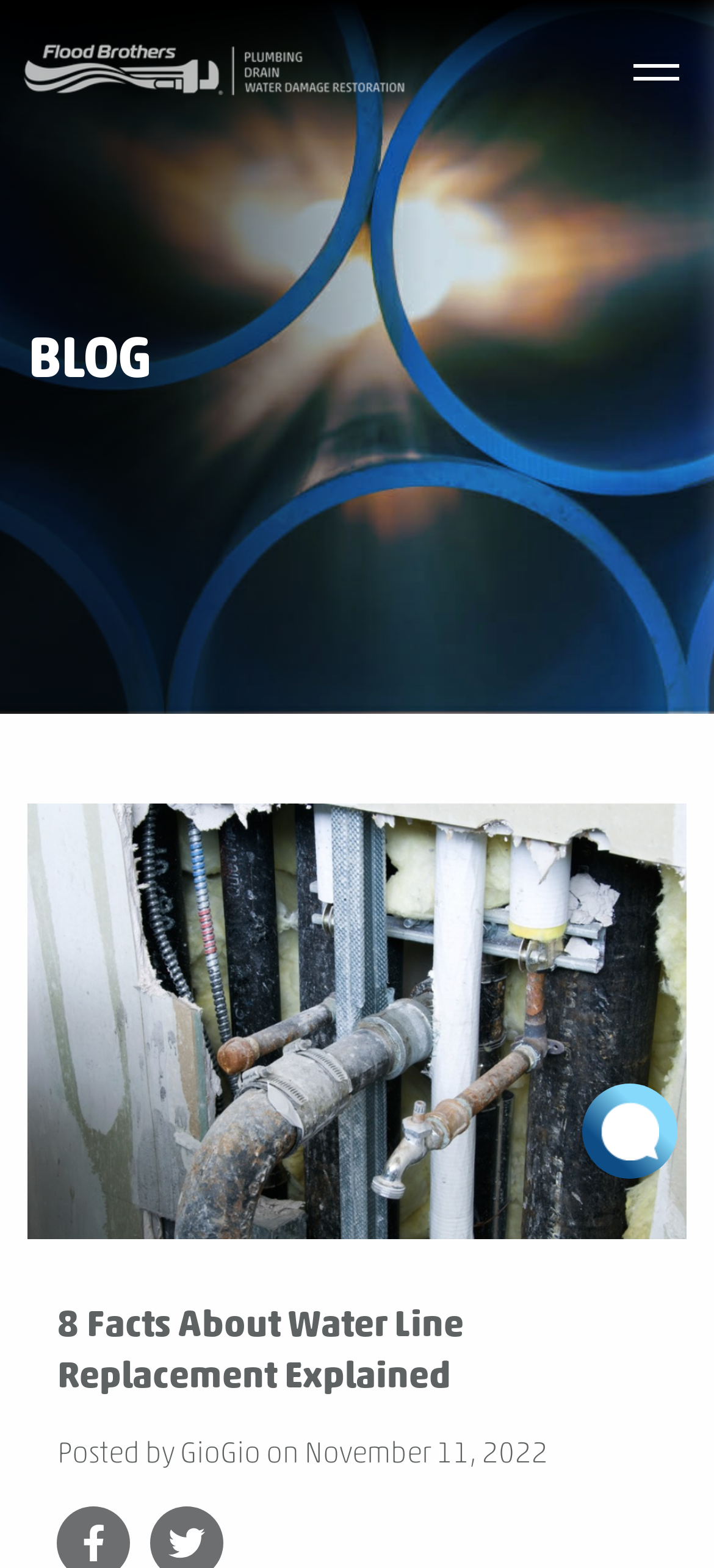Bounding box coordinates must be specified in the format (top-left x, top-left y, bottom-right x, bottom-right y). All values should be floating point numbers between 0 and 1. What are the bounding box coordinates of the UI element described as: title="Menu"

[0.886, 0.0, 0.95, 0.09]